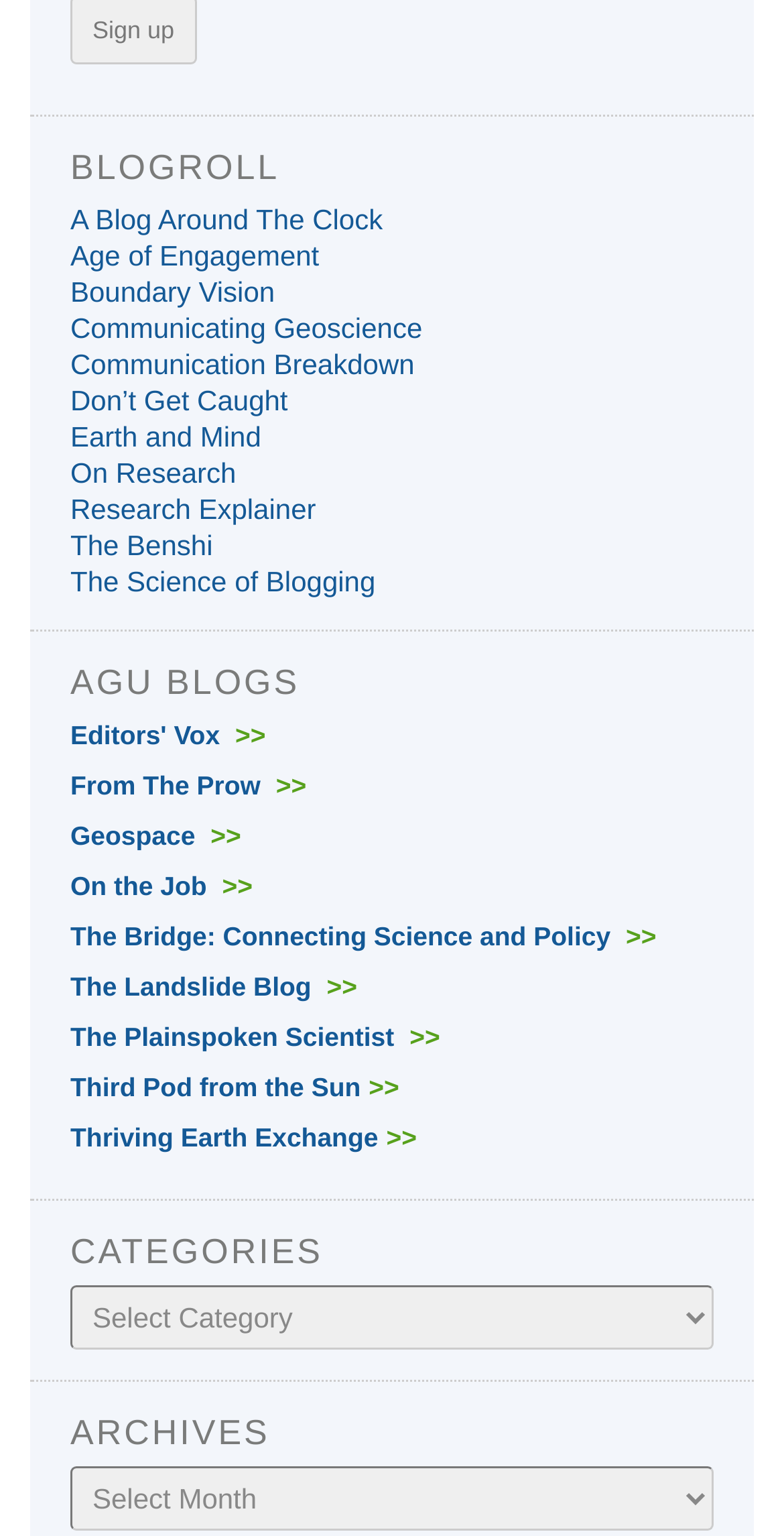Please locate the bounding box coordinates of the element's region that needs to be clicked to follow the instruction: "Go to 'The Bridge: Connecting Science and Policy'". The bounding box coordinates should be provided as four float numbers between 0 and 1, i.e., [left, top, right, bottom].

[0.09, 0.599, 0.837, 0.619]